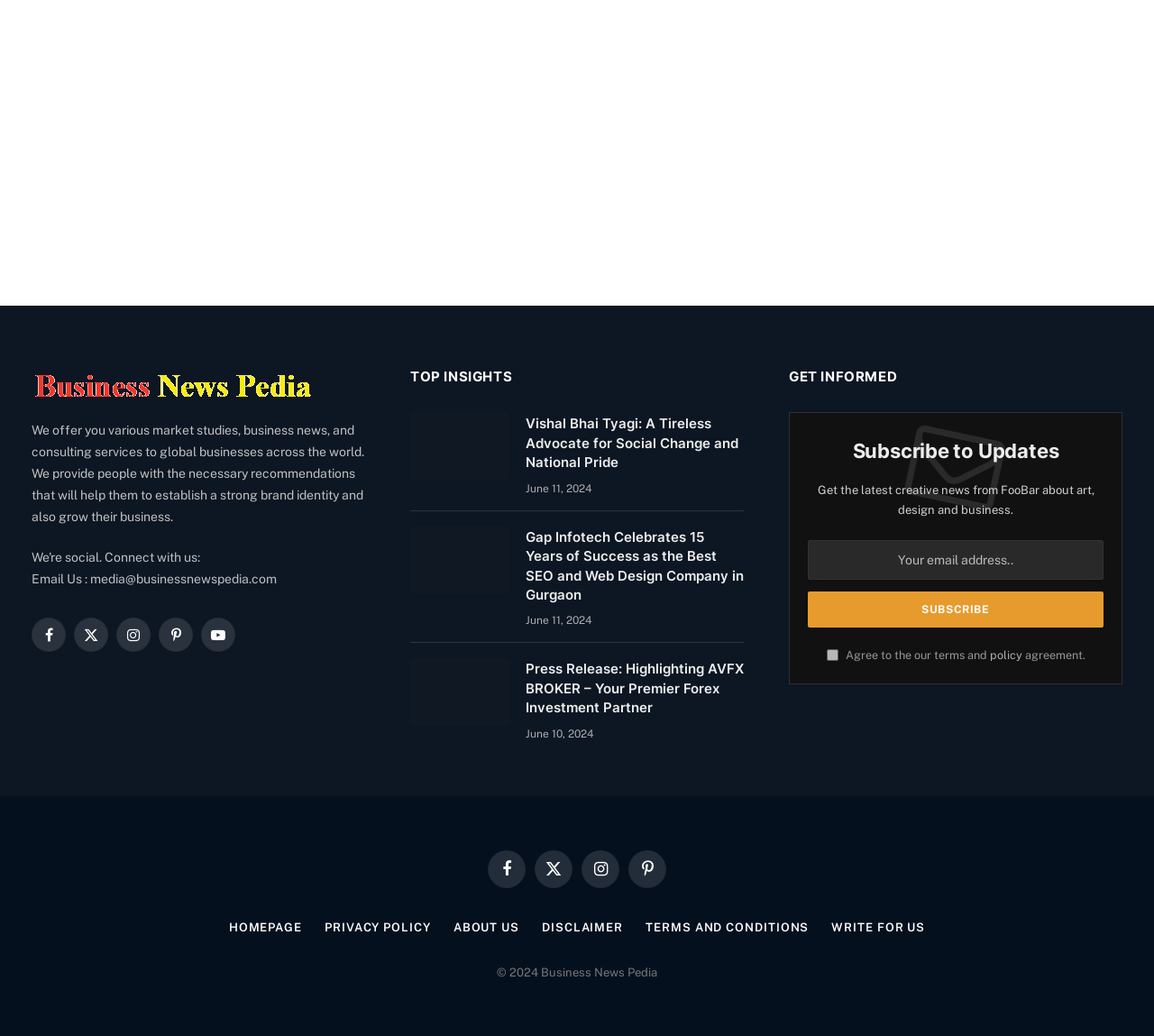Provide your answer to the question using just one word or phrase: What is the title of the first article?

Vishal Bhai Tyagi: A Tireless Advocate for Social Change and National Pride